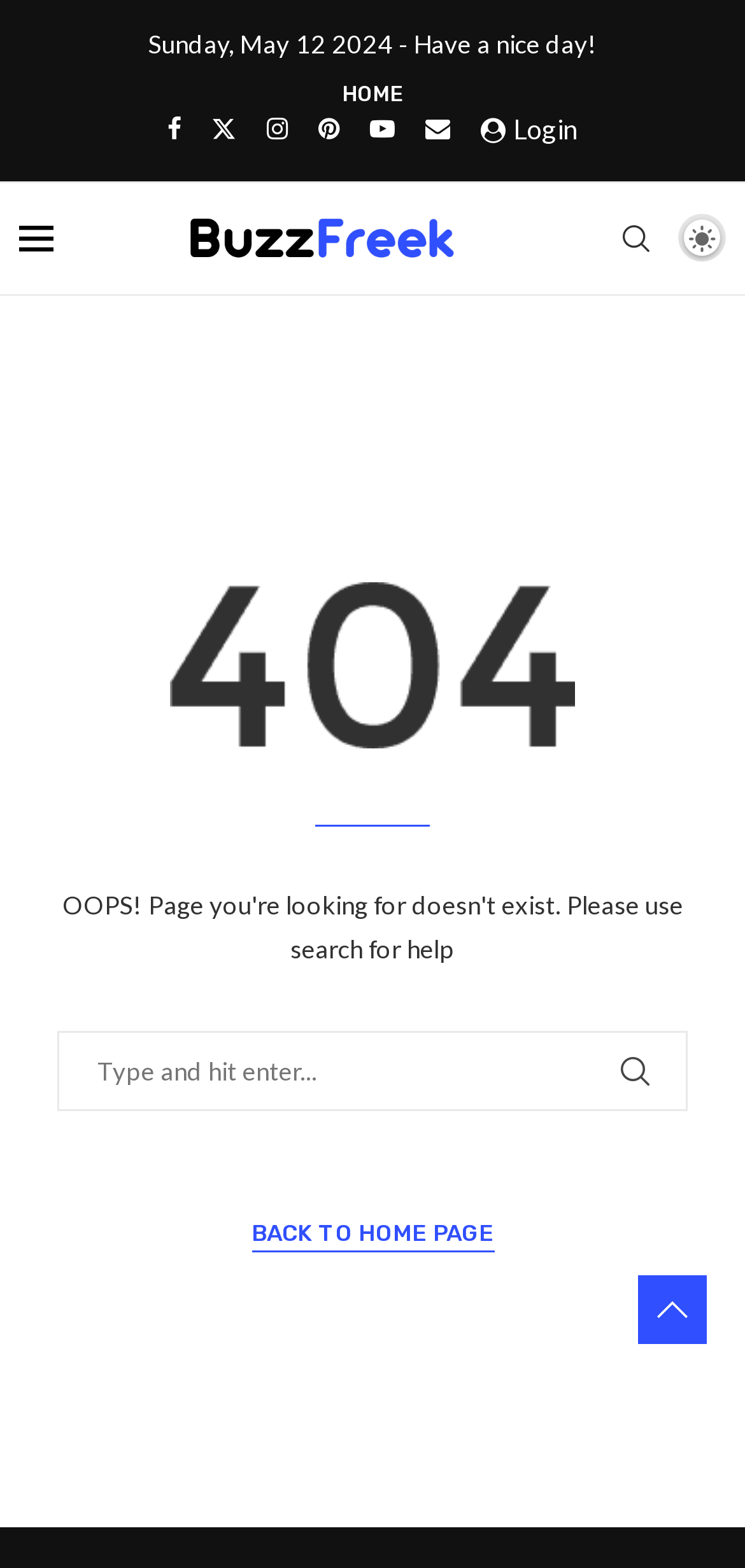Carefully examine the image and provide an in-depth answer to the question: How many images are displayed on the webpage?

I counted the number of images displayed on the webpage, which are the '404' image and the image associated with the 'BuzzFreek- News Blog' link.